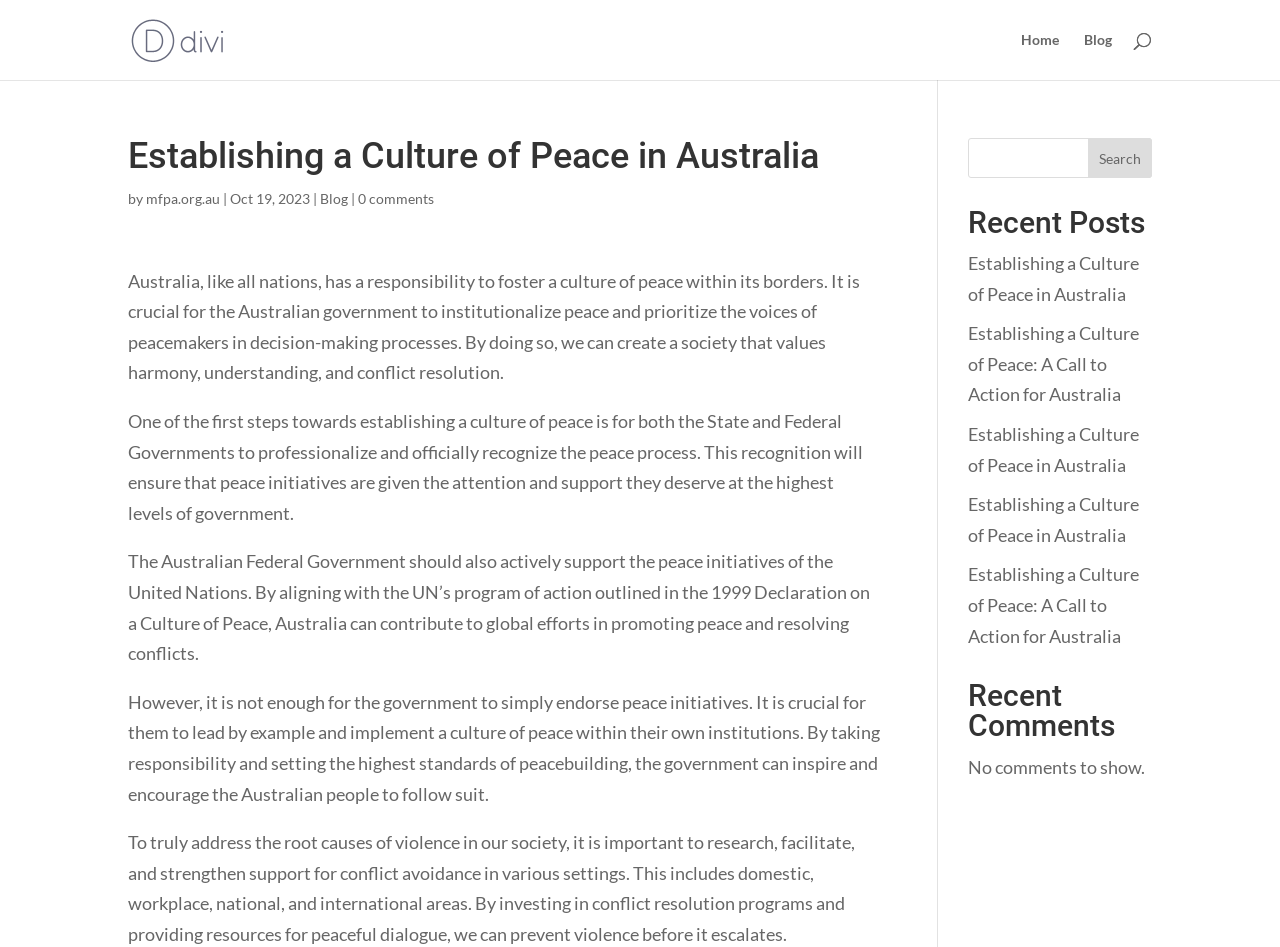Please locate the bounding box coordinates of the element that should be clicked to complete the given instruction: "go to home page".

[0.798, 0.035, 0.827, 0.084]